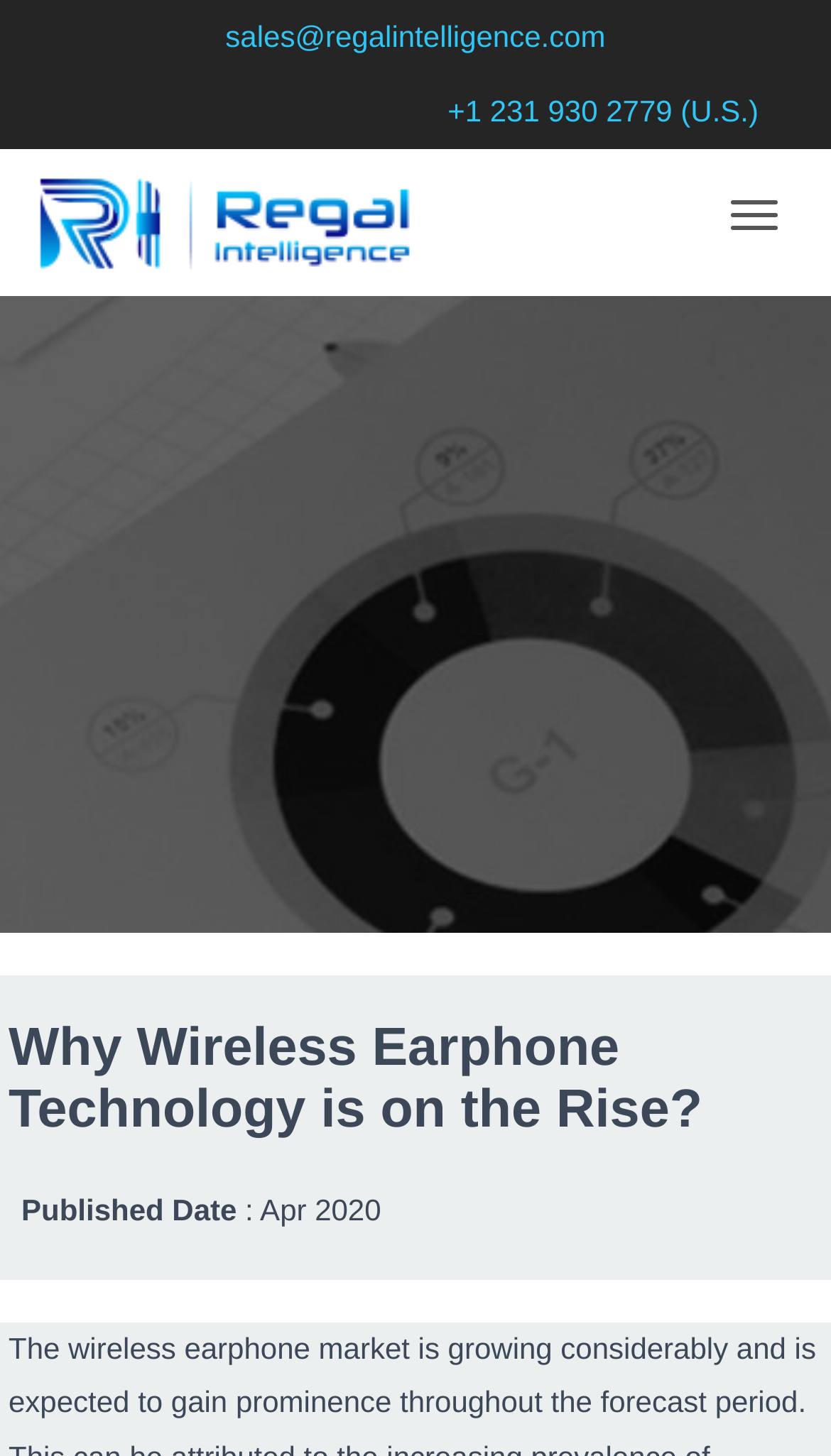What is the phone number for U.S.?
Based on the image, provide a one-word or brief-phrase response.

+1 231 930 2779